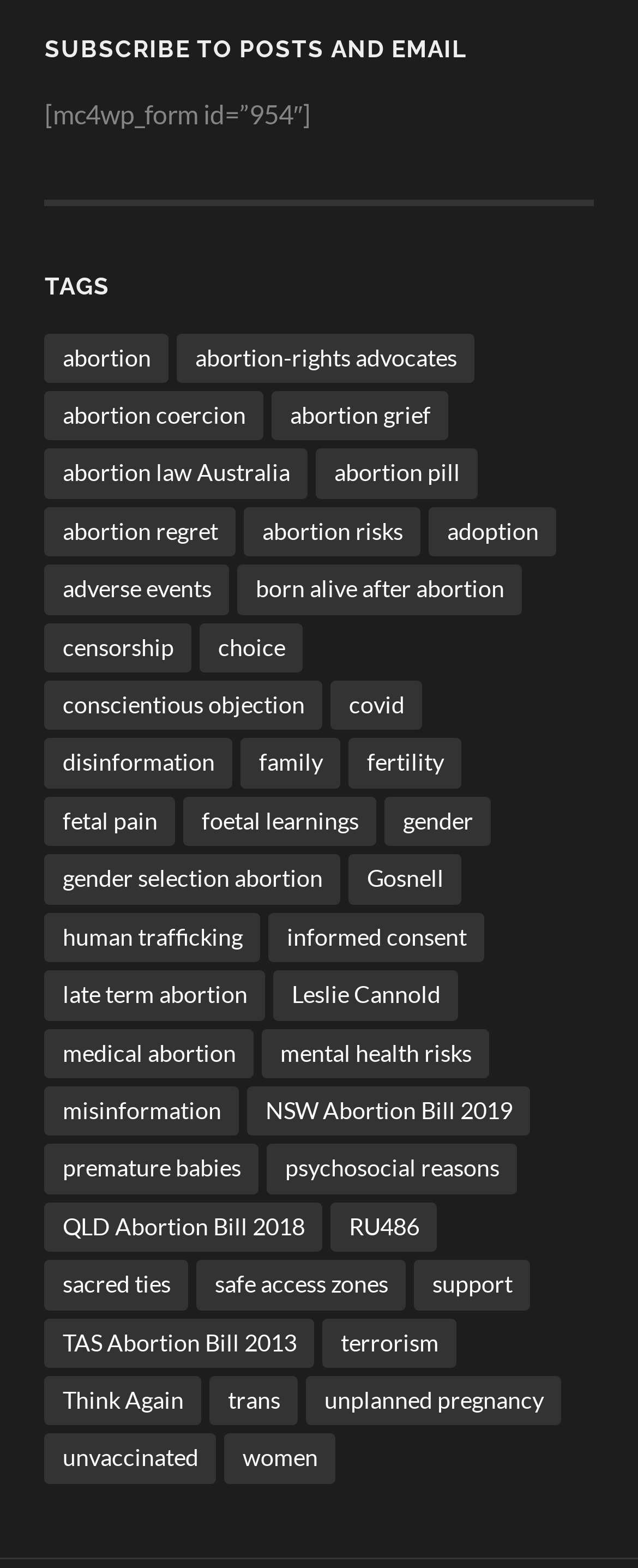Based on the visual content of the image, answer the question thoroughly: What is the purpose of the 'SUBSCRIBE TO POSTS AND EMAIL' section?

The 'SUBSCRIBE TO POSTS AND EMAIL' section is likely a call-to-action for users to subscribe to the webpage's posts and email updates. This suggests that the webpage is a blog or a news website that regularly publishes new content.